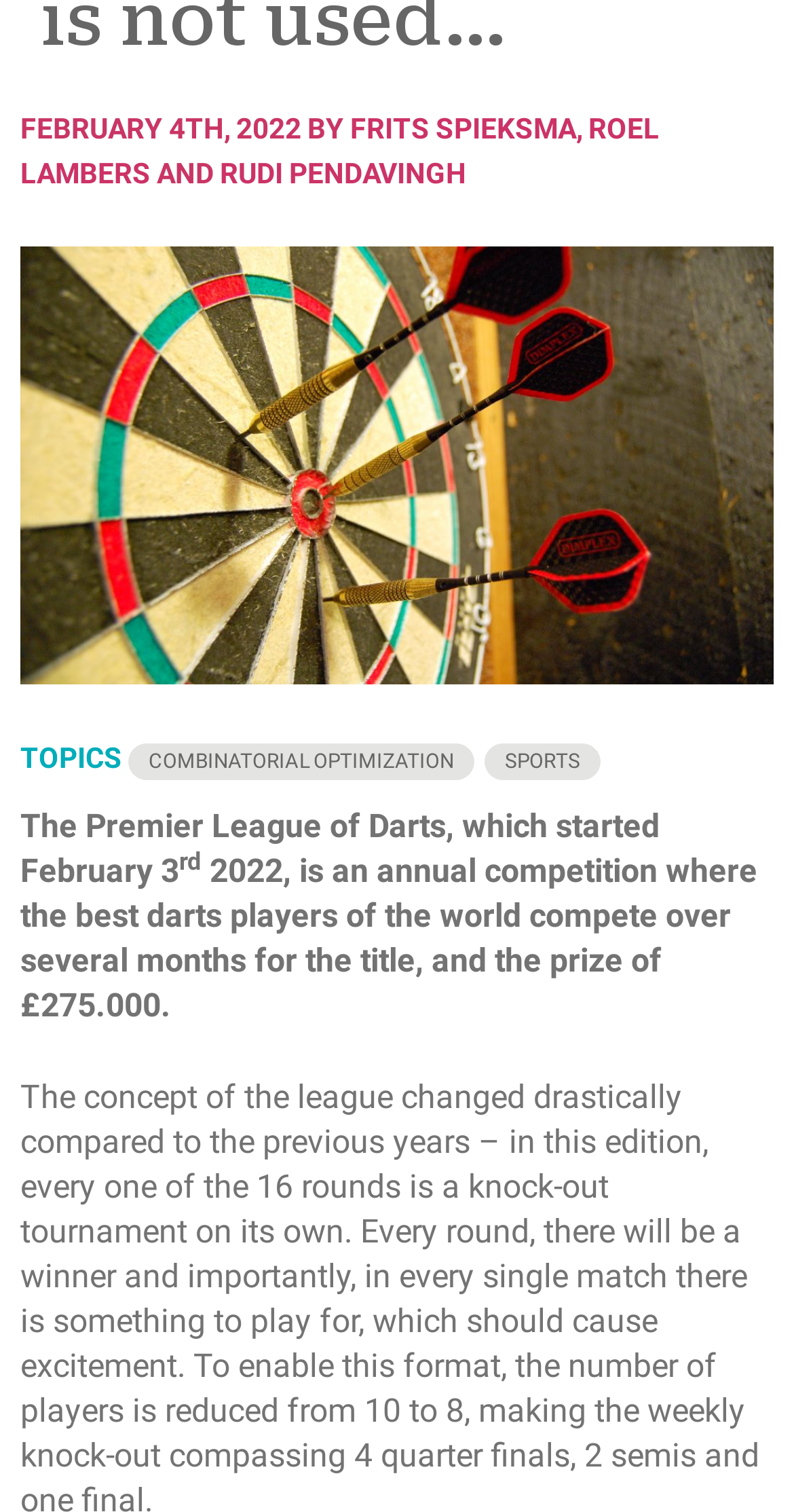Identify the bounding box coordinates of the HTML element based on this description: "Frits Spieksma".

[0.441, 0.074, 0.726, 0.096]